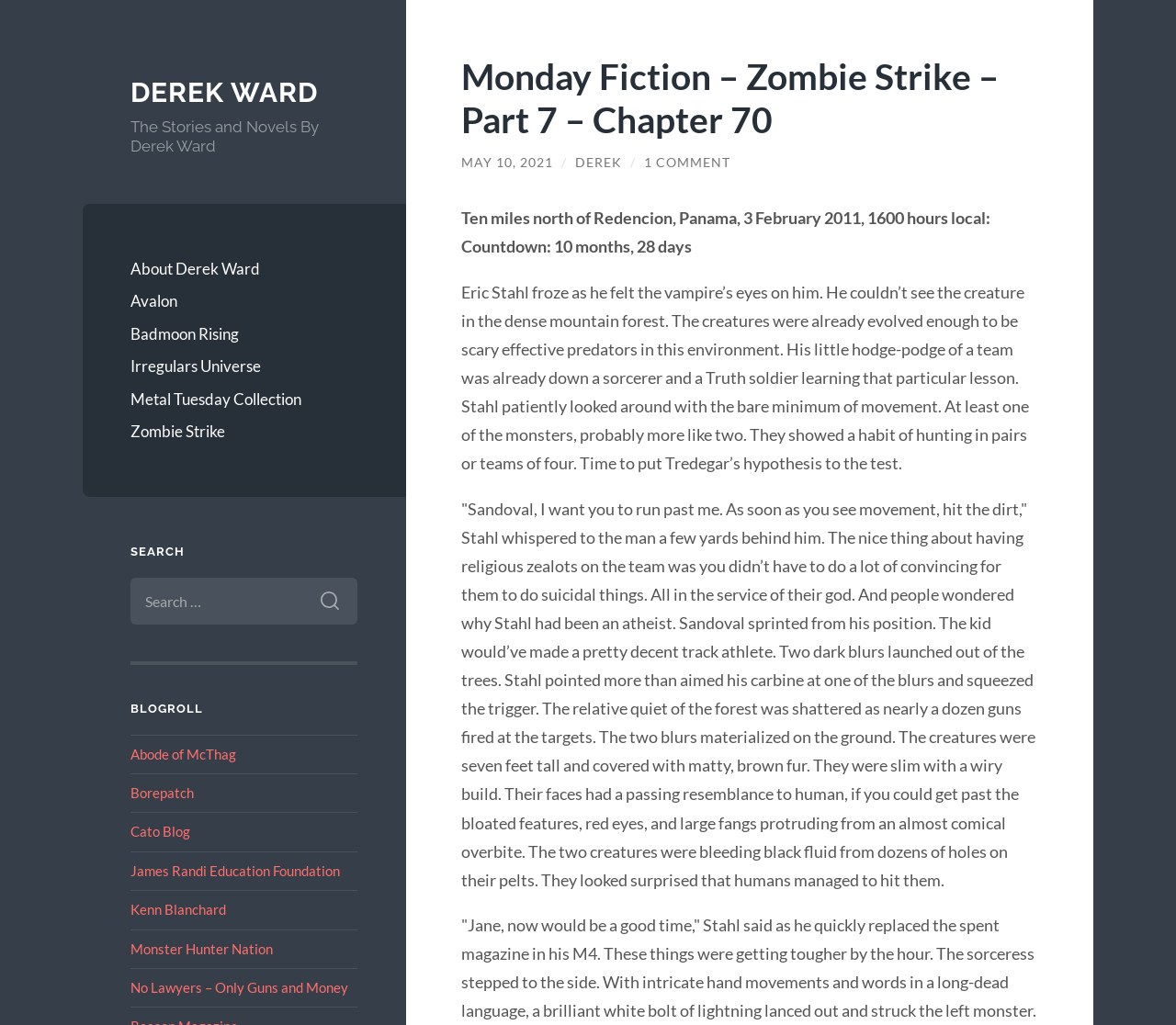Kindly determine the bounding box coordinates for the area that needs to be clicked to execute this instruction: "Go to the About Derek Ward page".

[0.111, 0.246, 0.304, 0.278]